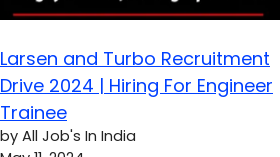Offer a detailed explanation of the image's components.

The image showcases a recruitment announcement for the "Larsen and Turbo Recruitment Drive 2024," specifically aimed at hiring Engineer Trainees. This posting highlights the opportunities available for fresh graduates, emphasizing the potential for career advancement within the esteemed company. The date of the announcement is noted as May 11, 2024, providing potential applicants with a clear timeline for their applications. The announcement is presented in a blue and white color scheme, capturing attention and inviting engagement from job seekers. The source of this information is credited to "All Job's In India," indicating that this is a comprehensive platform for job listings in the region.